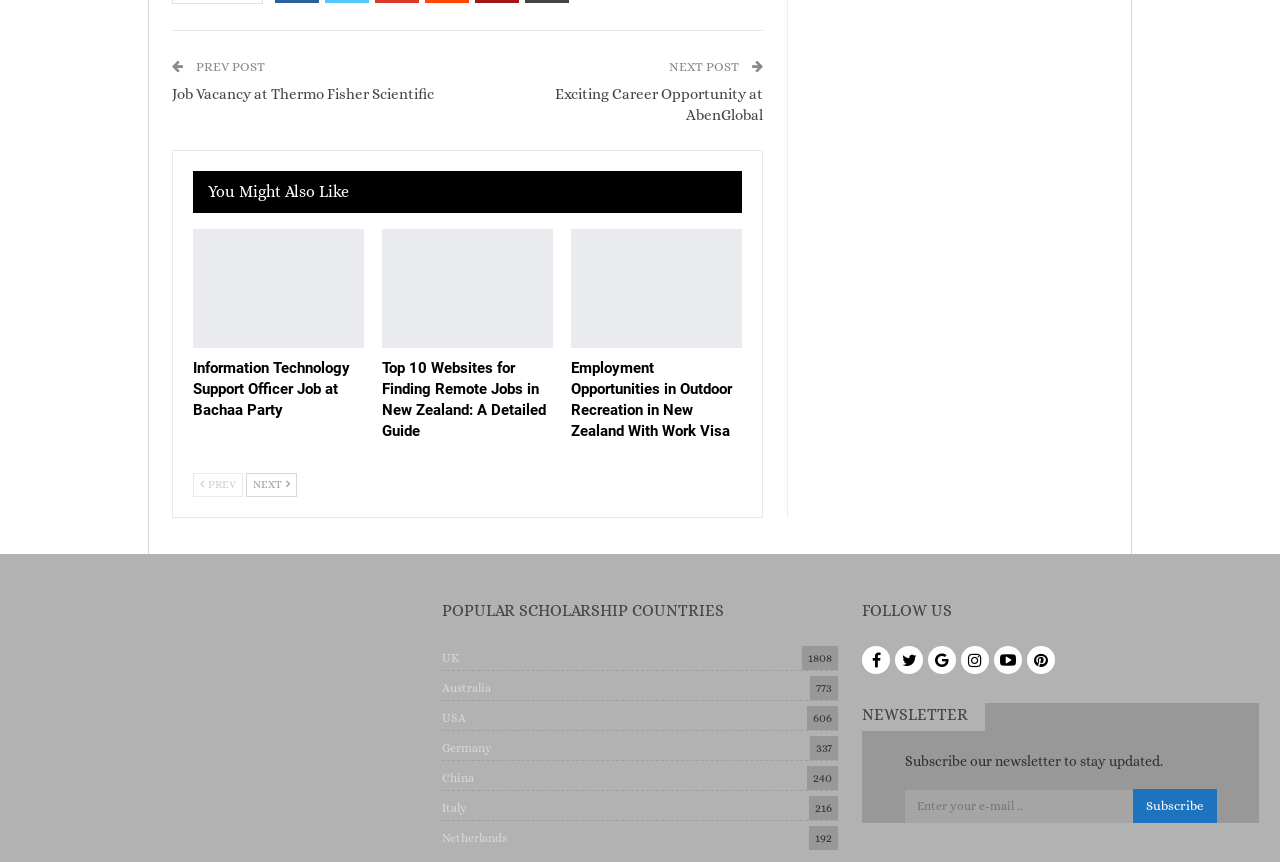What is the title of the first job posting?
Answer the question using a single word or phrase, according to the image.

Job Vacancy at Thermo Fisher Scientific